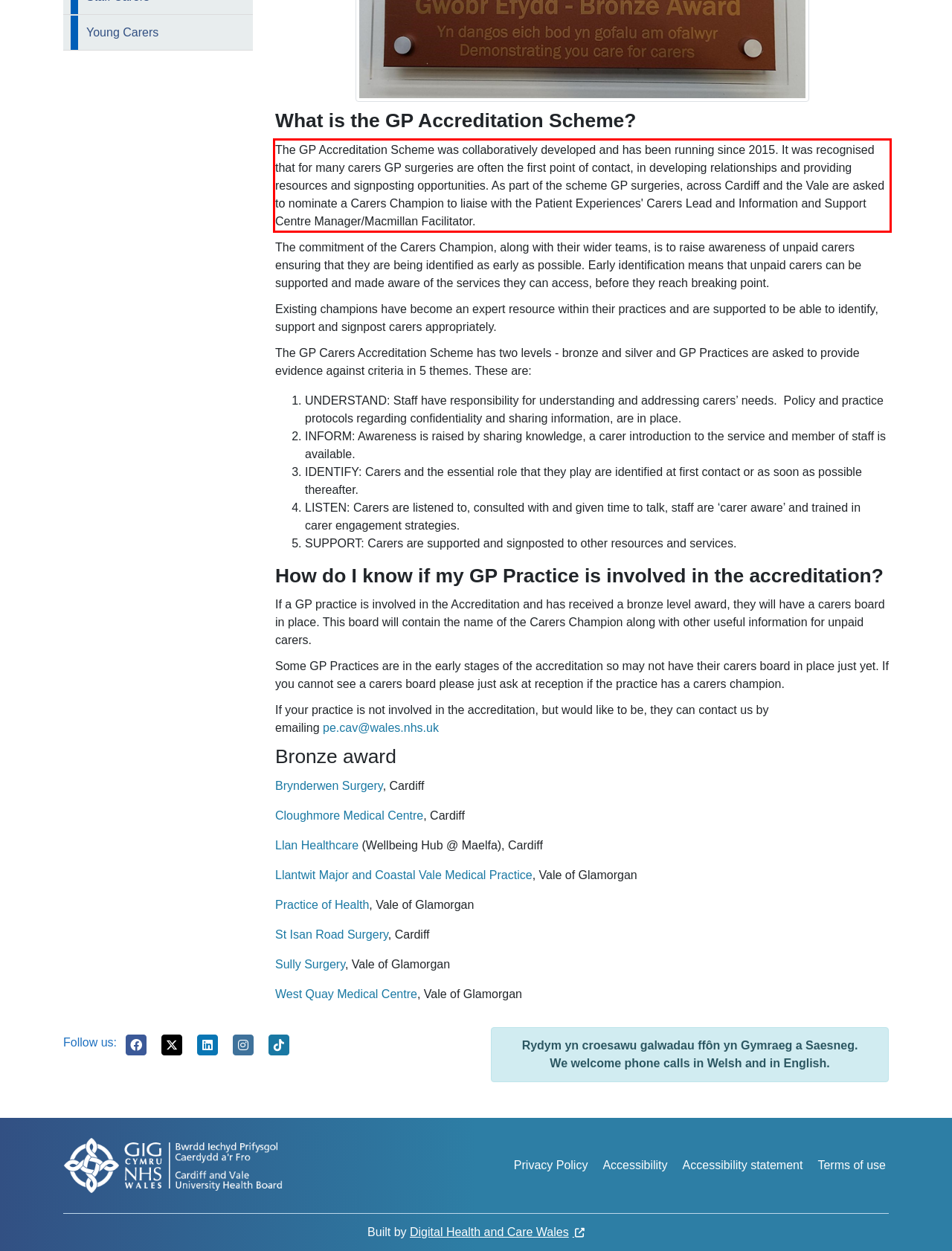Examine the webpage screenshot and use OCR to recognize and output the text within the red bounding box.

The GP Accreditation Scheme was collaboratively developed and has been running since 2015. It was recognised that for many carers GP surgeries are often the first point of contact, in developing relationships and providing resources and signposting opportunities. As part of the scheme GP surgeries, across Cardiff and the Vale are asked to nominate a Carers Champion to liaise with the Patient Experiences' Carers Lead and Information and Support Centre Manager/Macmillan Facilitator.